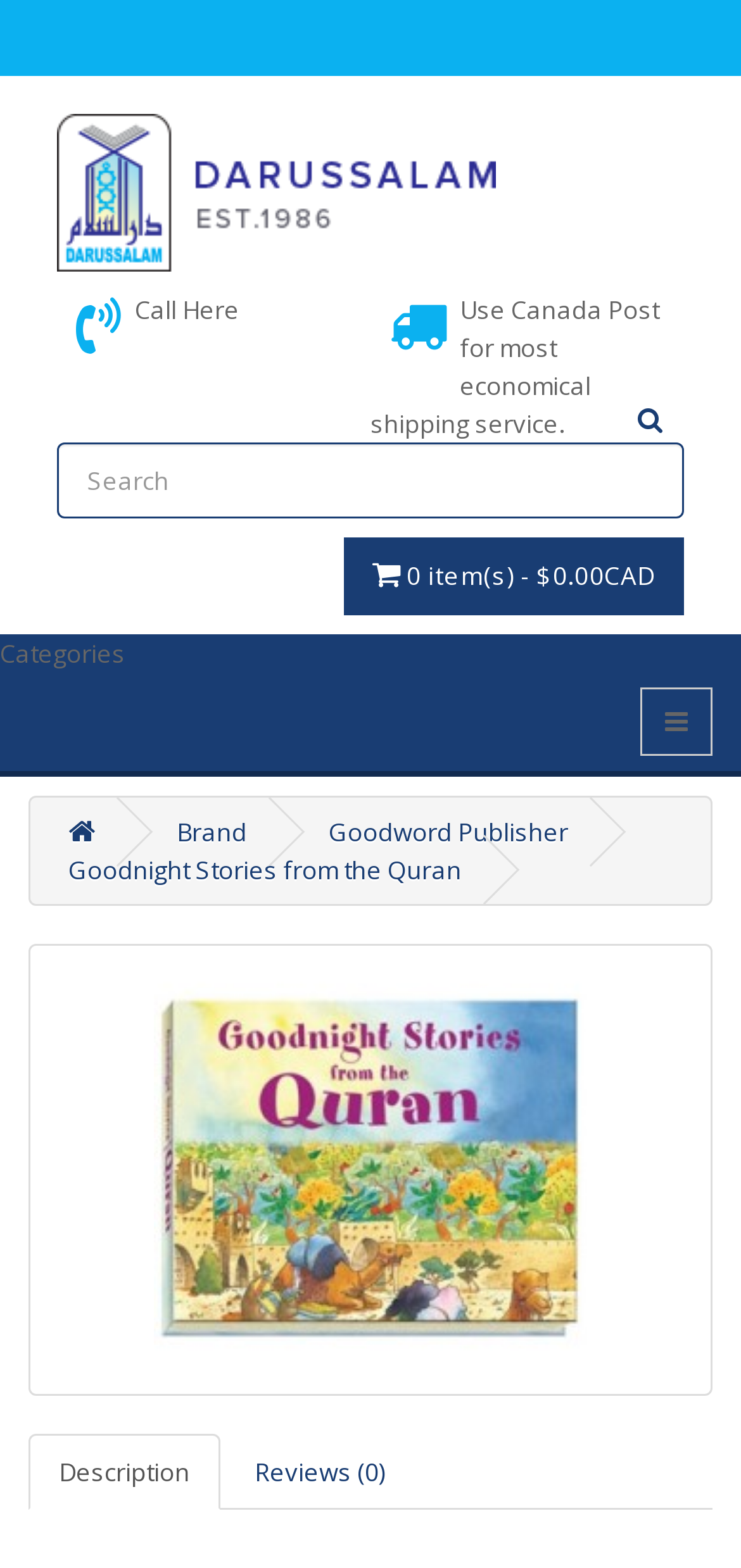Provide a brief response to the question below using a single word or phrase: 
What is the purpose of the button with the '' icon?

Search